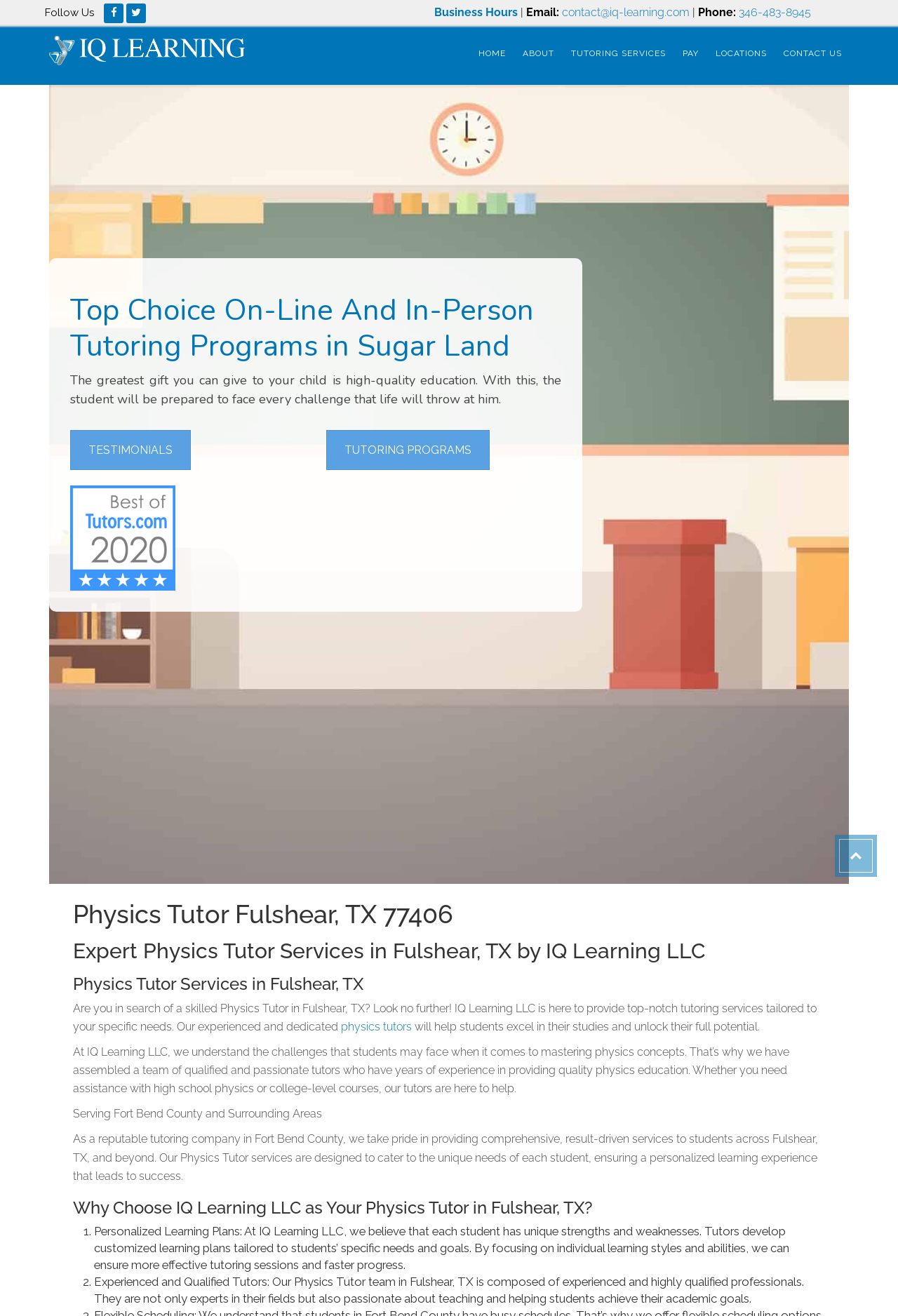Please give a succinct answer using a single word or phrase:
What is the location of the tutoring services?

Fulshear, TX